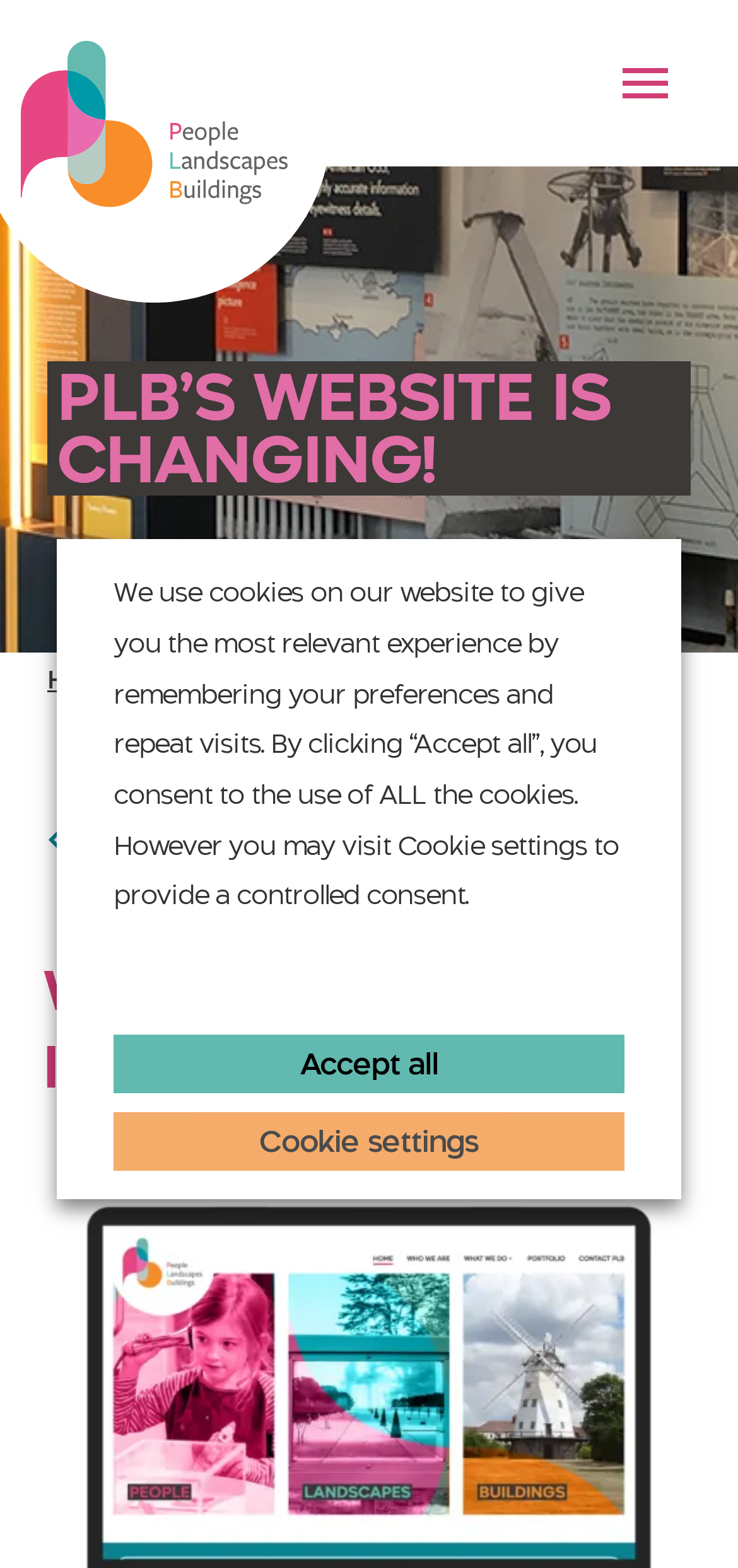Explain the webpage's design and content in an elaborate manner.

The webpage is about PLB Limited, a company that has been working with various museum and heritage organizations since the early 1990s. At the top-left corner, there is a logo image with the text "PLB's website is changing! - PLB Limited". On the top-right corner, there is a "Menu" button. 

Below the logo, there is a prominent heading "PLB’S WEBSITE IS CHANGING!" that spans almost the entire width of the page. Underneath this heading, there are three navigation links: "Home", "Insights", and another "Insights" link with a brief description "PLB’s website is changing!". 

Further down, there is a link "Back to all insights" that spans almost the entire width of the page, accompanied by a small image on the left. Below this link, there is another heading "We are launching a new look website" that also spans almost the entire width of the page.

At the bottom of the page, there is a cookie consent dialog with a brief description of how the website uses cookies. The dialog has two buttons: "Cookie settings" and "Accept all".